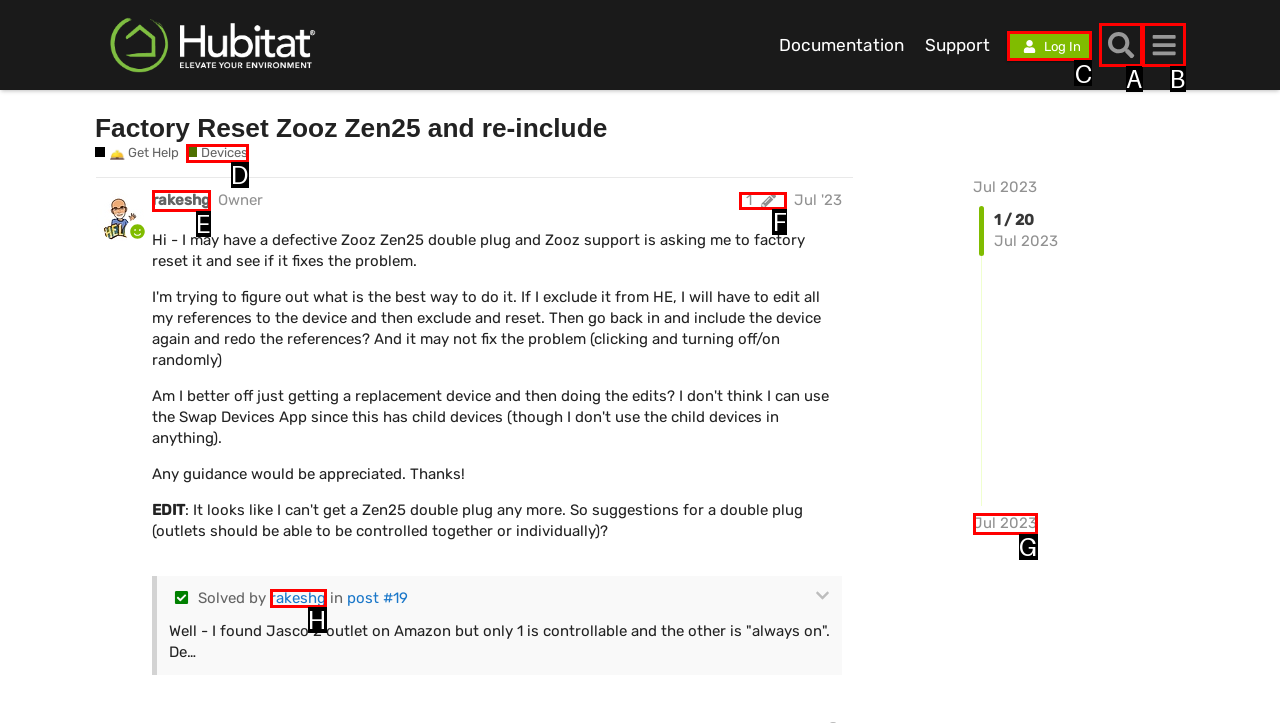Identify the correct UI element to click on to achieve the task: Click on the 'Log In' button. Provide the letter of the appropriate element directly from the available choices.

C